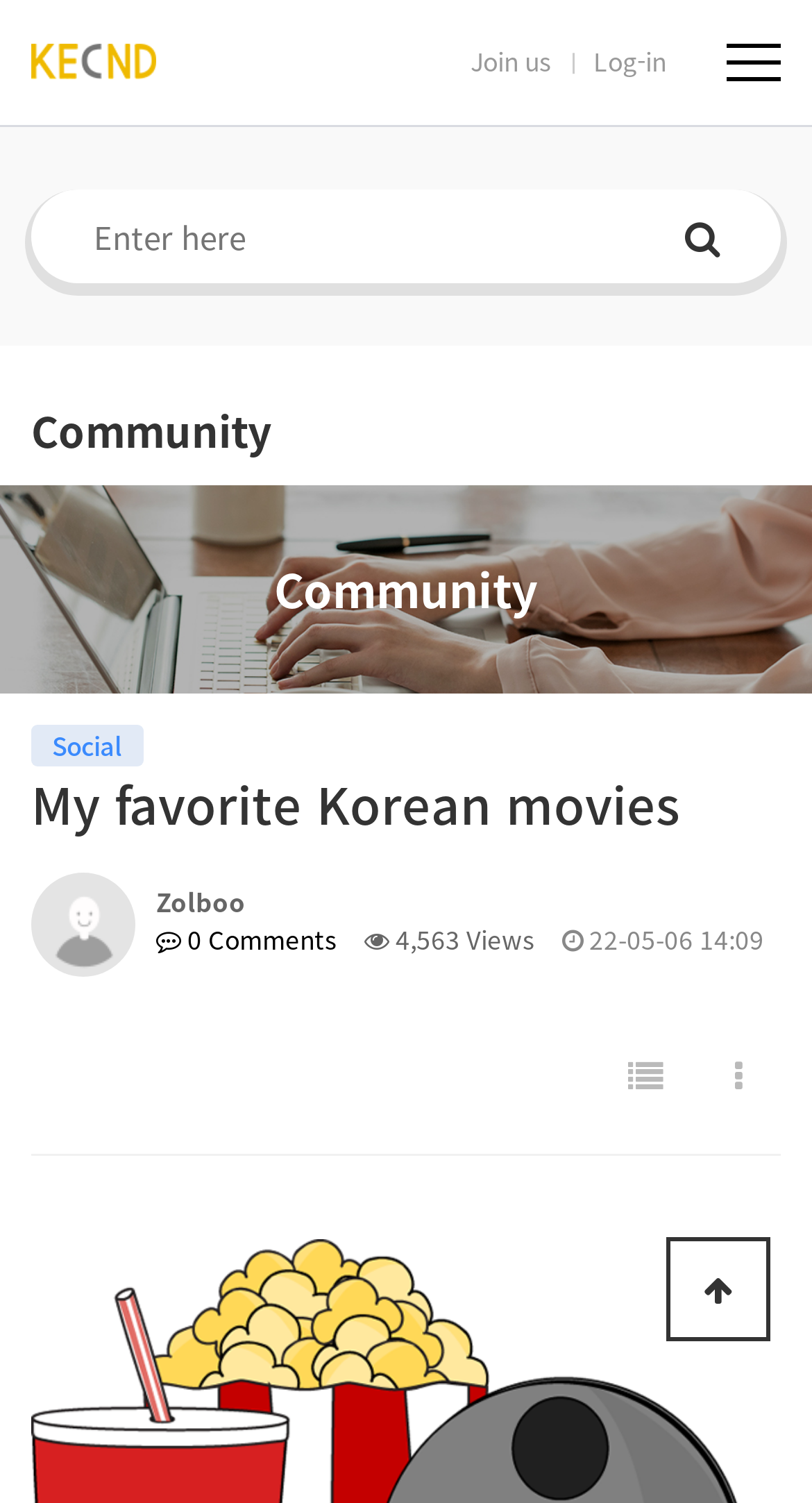What is the name of the community?
Give a detailed and exhaustive answer to the question.

I found the answer by looking at the heading element with the text 'International Community for National Disasters' which is located at the top of the webpage.